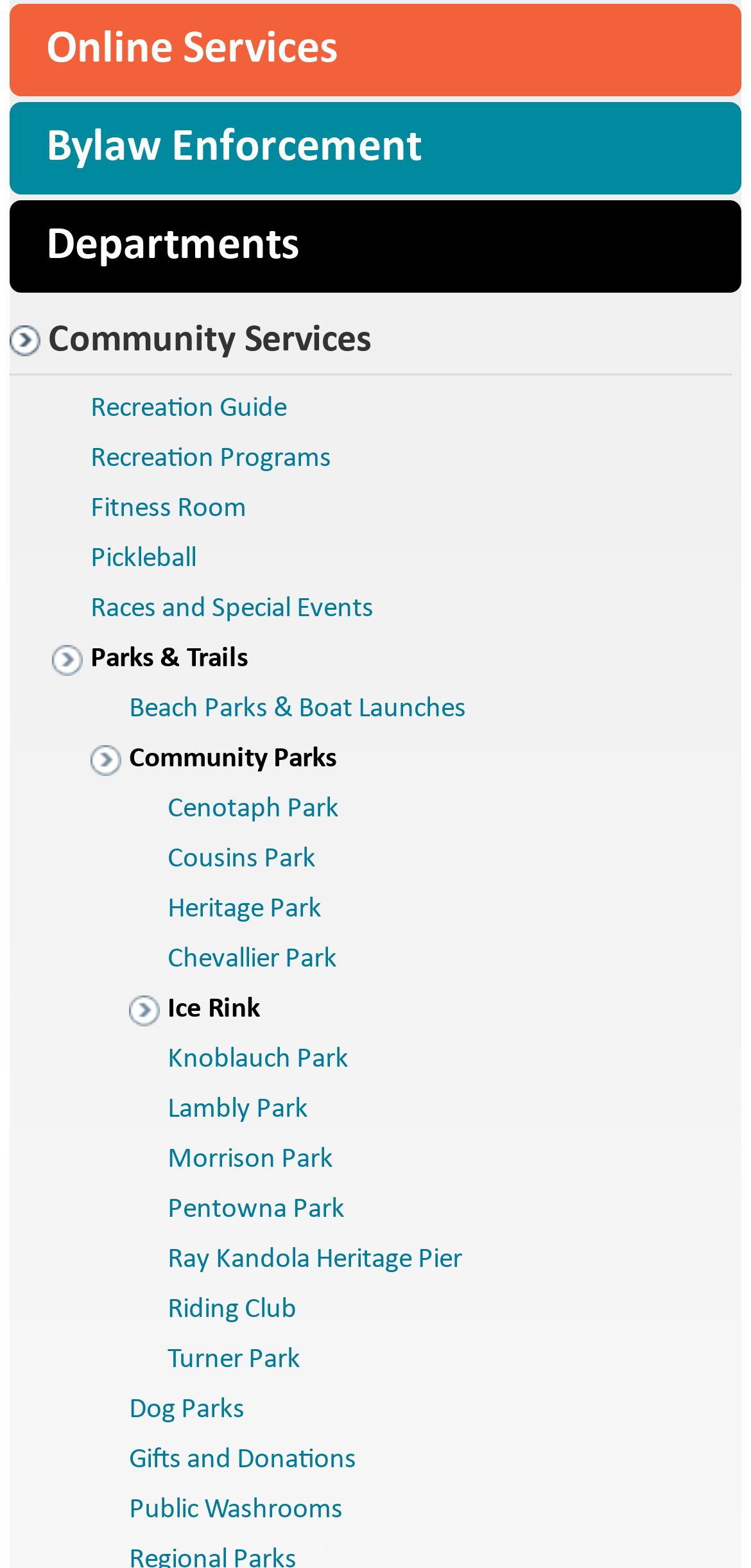Identify the bounding box coordinates for the element you need to click to achieve the following task: "Read the article by 'Bill Humphrey'". Provide the bounding box coordinates as four float numbers between 0 and 1, in the form [left, top, right, bottom].

None